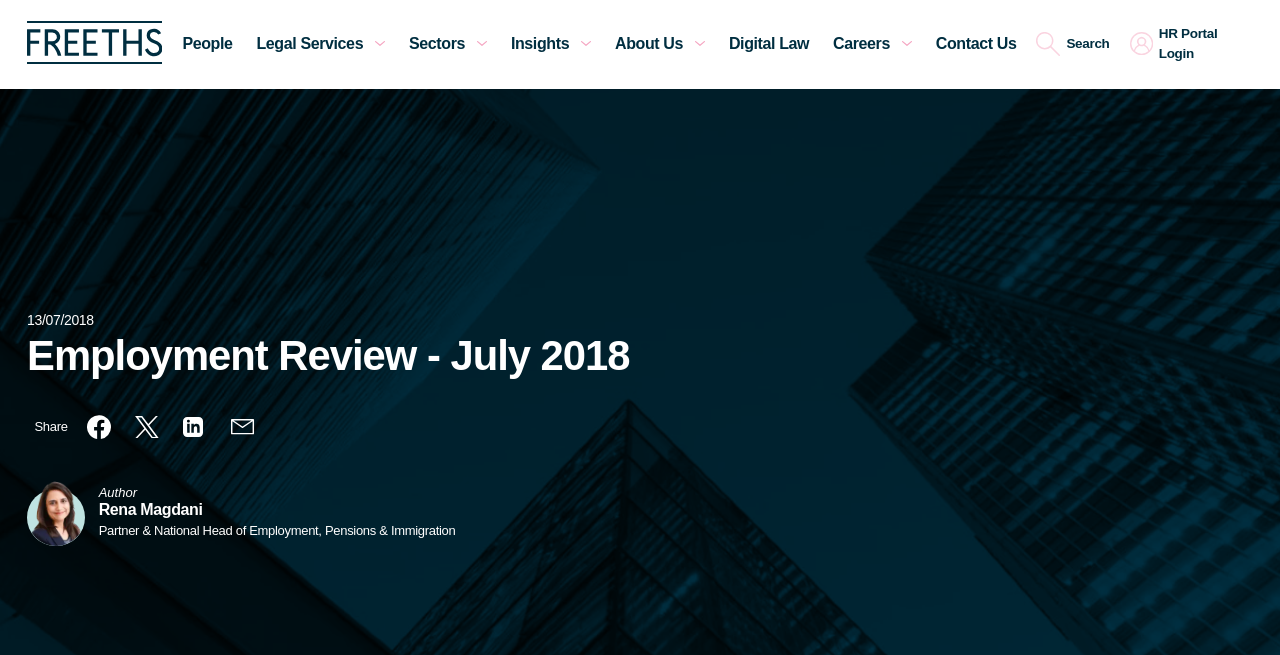Given the webpage screenshot and the description, determine the bounding box coordinates (top-left x, top-left y, bottom-right x, bottom-right y) that define the location of the UI element matching this description: Contact Us

[0.731, 0.042, 0.794, 0.091]